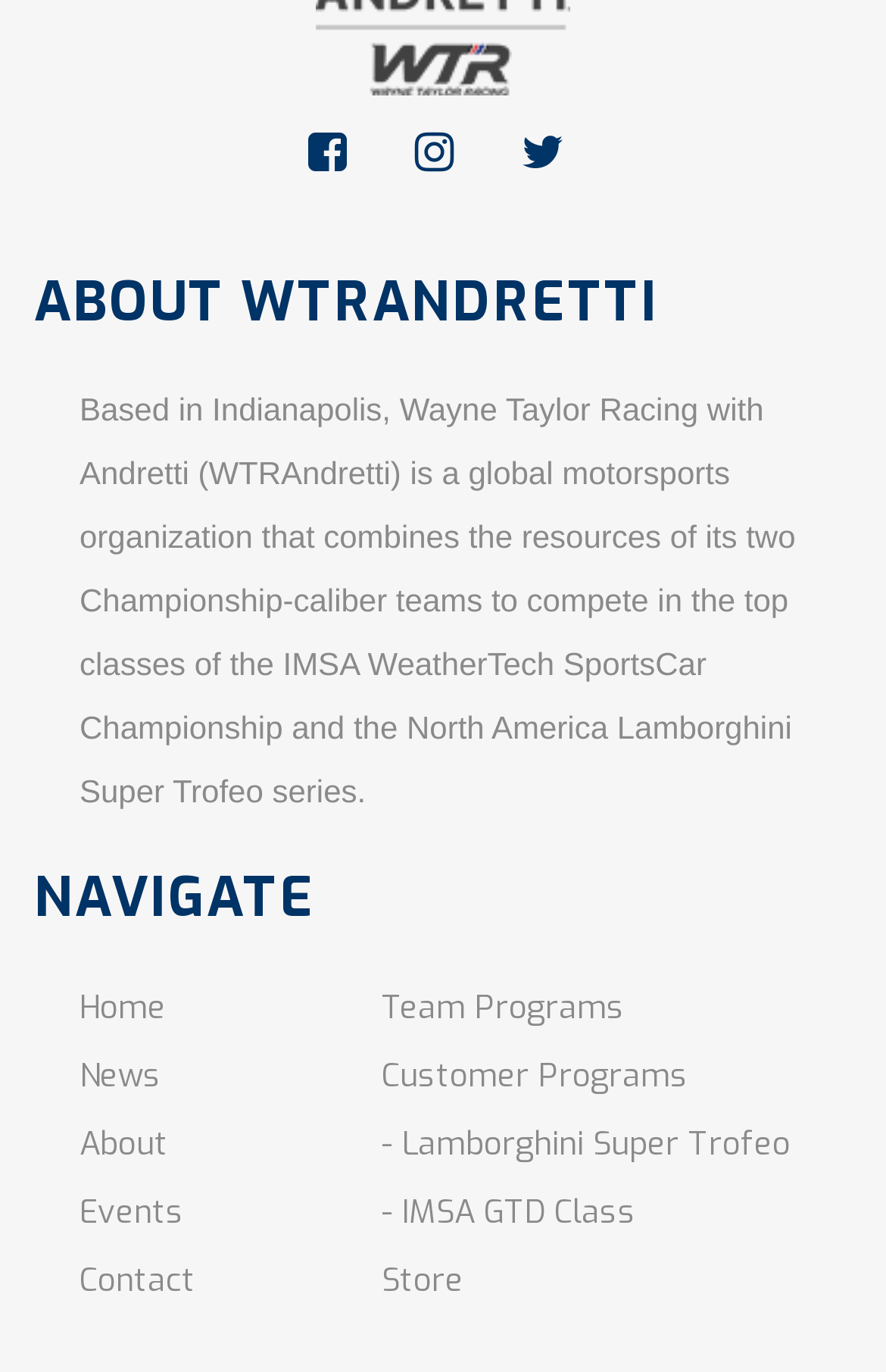Please specify the bounding box coordinates of the clickable region to carry out the following instruction: "Go to next post". The coordinates should be four float numbers between 0 and 1, in the format [left, top, right, bottom].

None